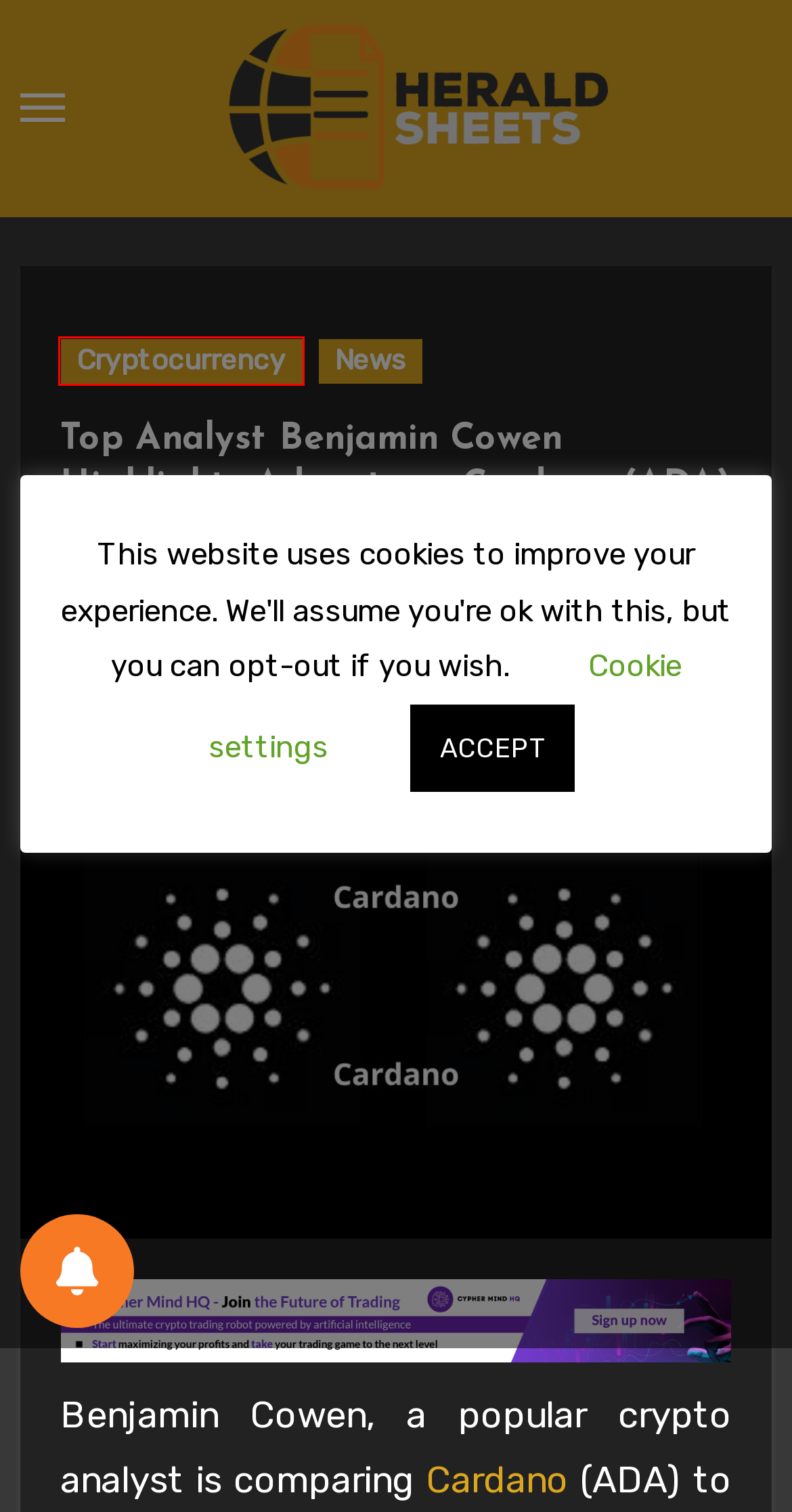After examining the screenshot of a webpage with a red bounding box, choose the most accurate webpage description that corresponds to the new page after clicking the element inside the red box. Here are the candidates:
A. Tobi Loba - Herald Sheets
B. Cardano (ADA) - Herald Sheets
C. Reddit Co-Founder Alexis Ohanian: A Lot of My Crypto Holdings Are In Ethereum (ETH) - Herald Sheets
D. Herald Sheets - Live Cryptocurrency News
E. Cypher Mind HQ Artificial Intelligence Crypto Trading Robot
F. News - Herald Sheets
G. Cryptocurrency - Herald Sheets
H. Artificial Intelligence & Crypto Trading - Herald Sheets

G